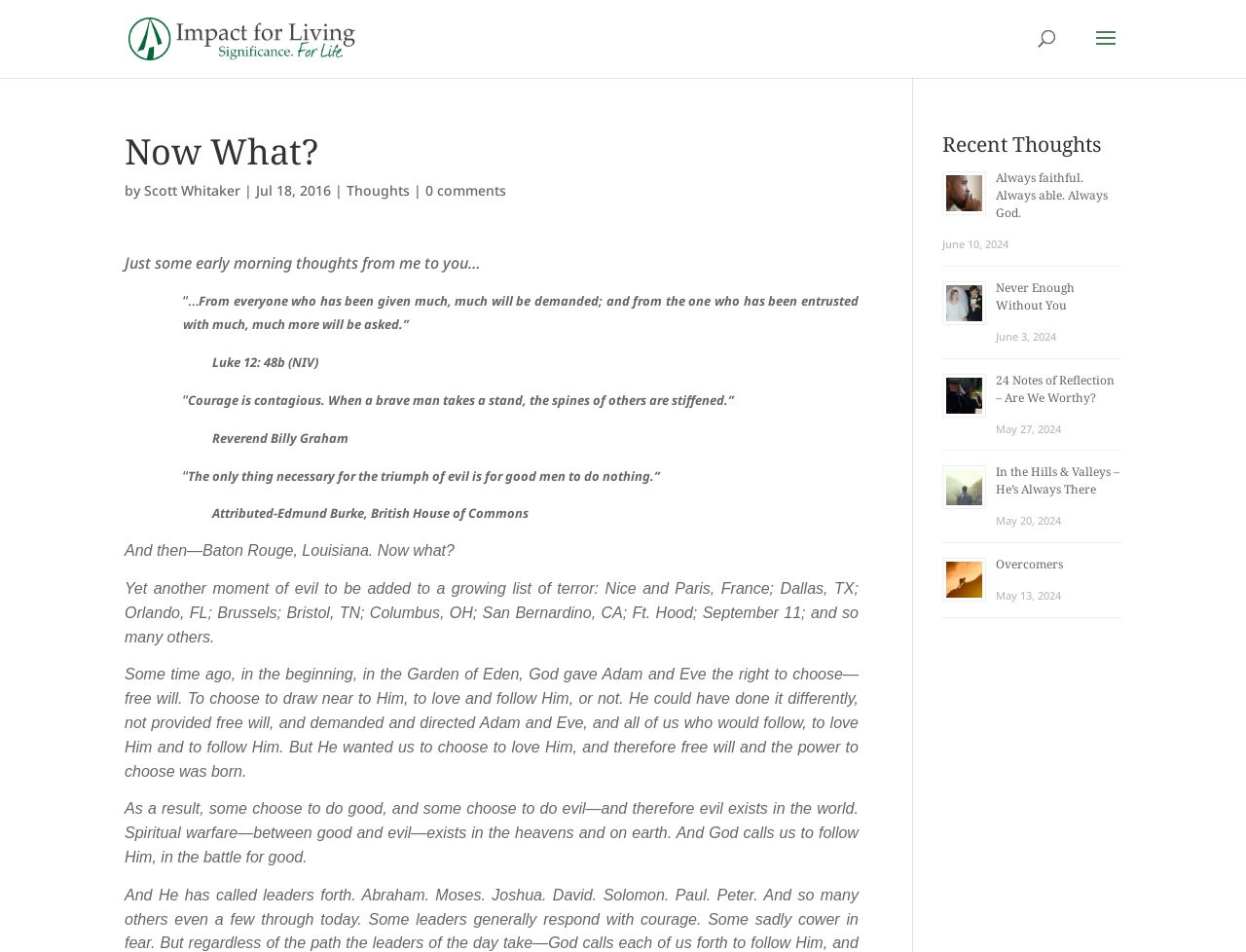Point out the bounding box coordinates of the section to click in order to follow this instruction: "Click on the 'Impact for Living' link".

[0.103, 0.029, 0.356, 0.049]